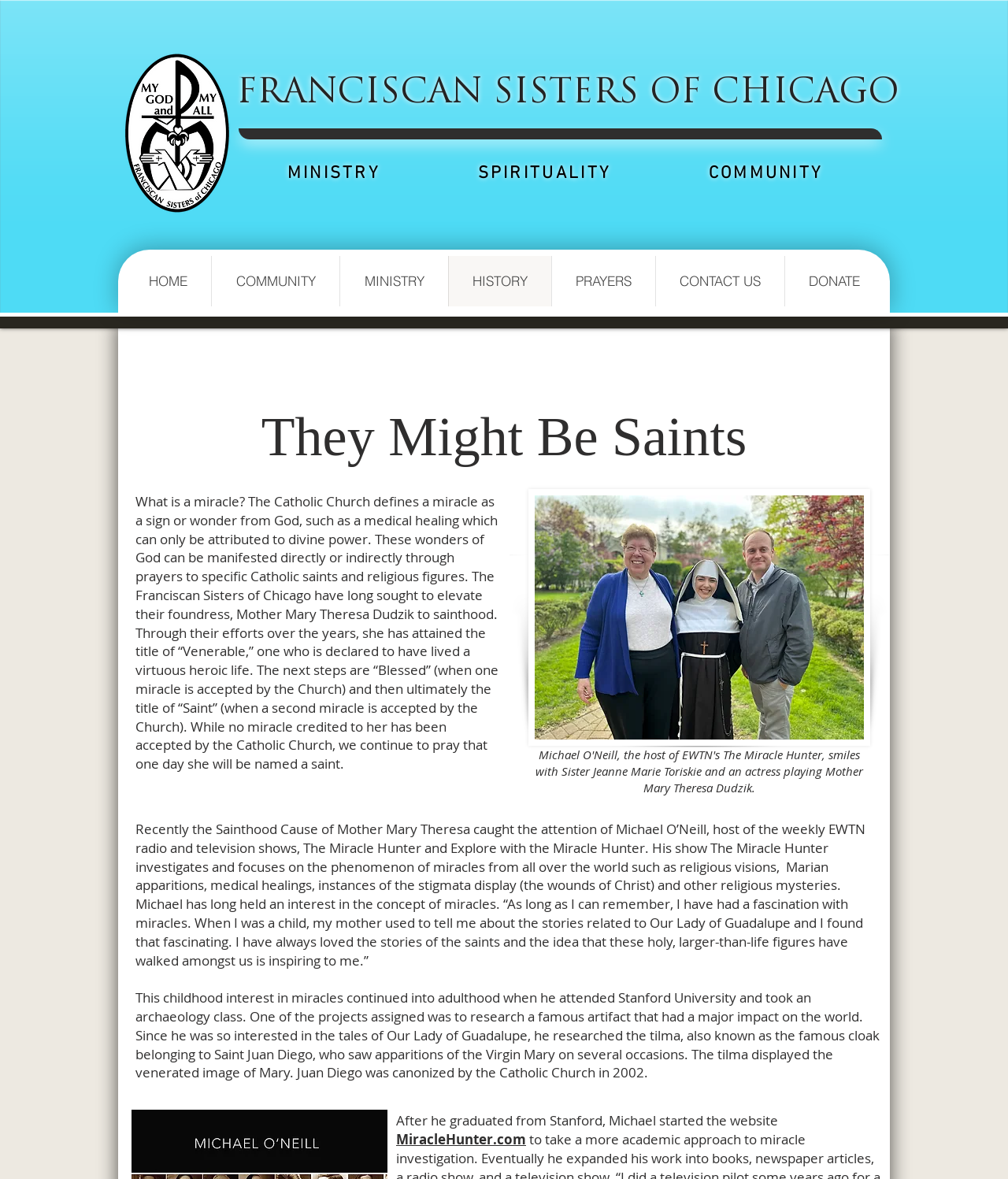Using the information in the image, give a comprehensive answer to the question: 
What is the title given to Mother Mary Theresa Dudzik by the Catholic Church?

According to the text on the webpage, Mother Mary Theresa Dudzik has been declared 'Venerable' by the Catholic Church, which is a step towards sainthood.